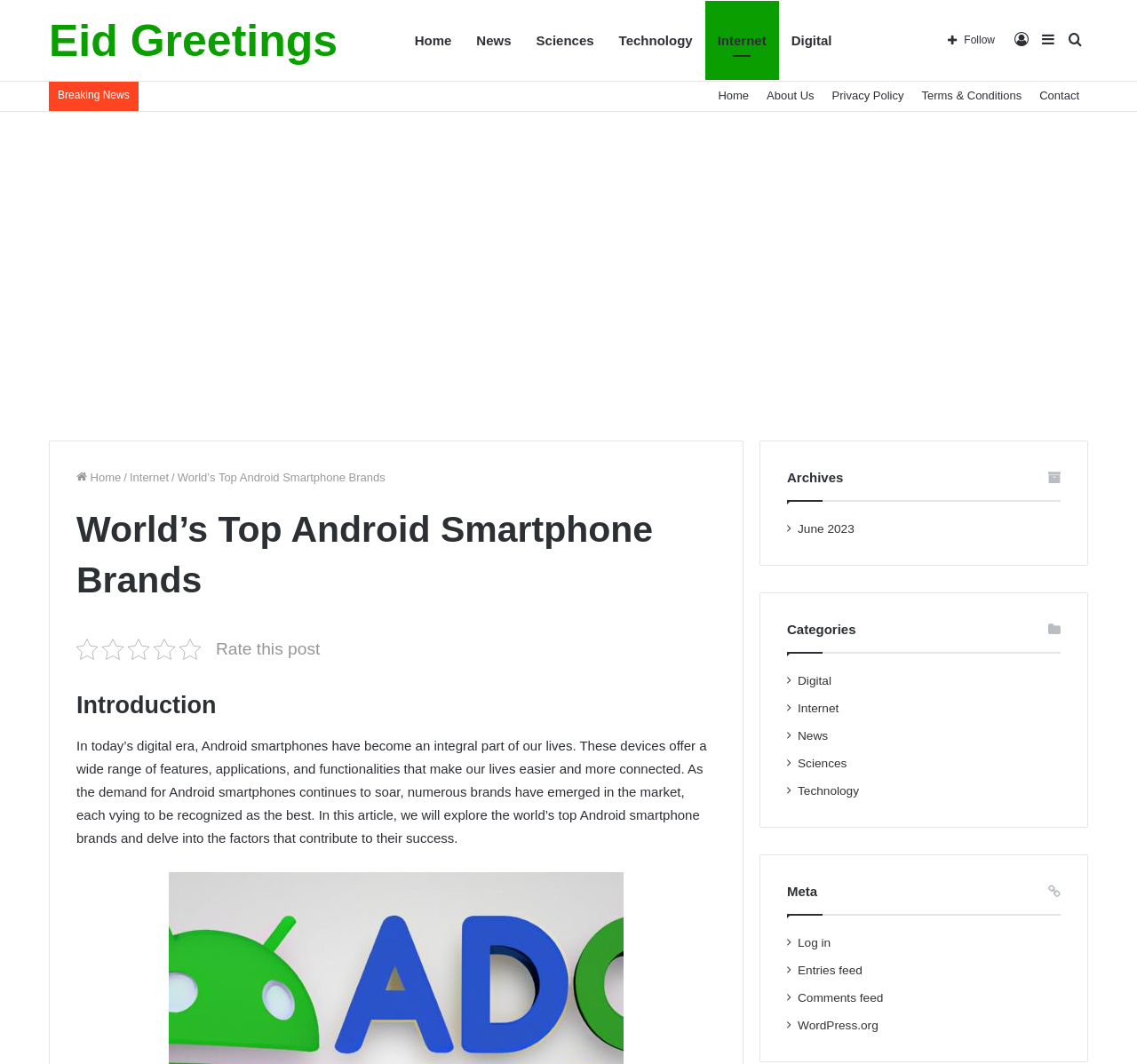What is the primary navigation menu?
Based on the image, give a one-word or short phrase answer.

Home, News, Sciences, Technology, Internet, Digital